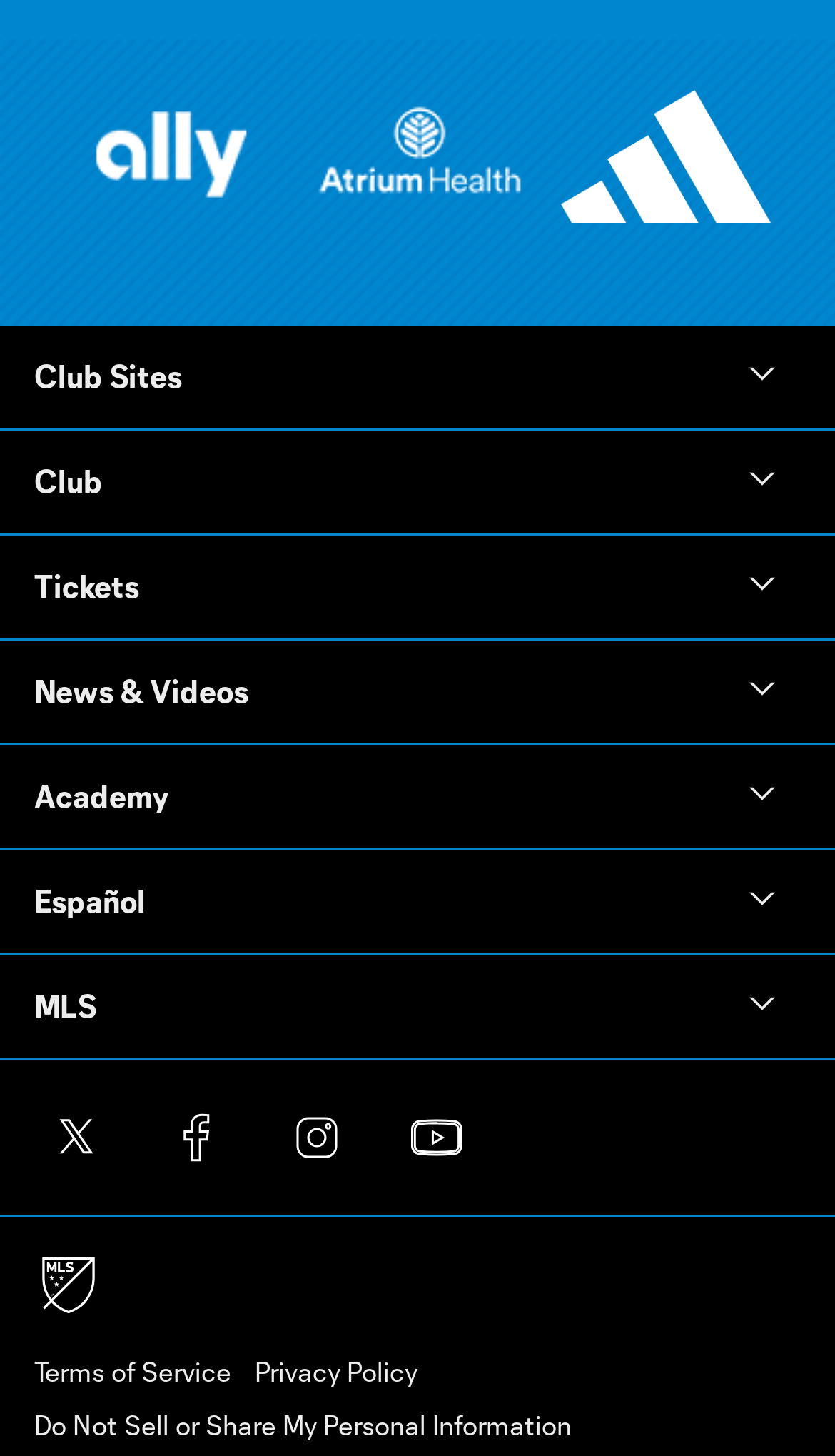Determine the bounding box coordinates of the clickable region to execute the instruction: "Visit the Twitter page". The coordinates should be four float numbers between 0 and 1, denoted as [left, top, right, bottom].

[0.041, 0.752, 0.144, 0.811]